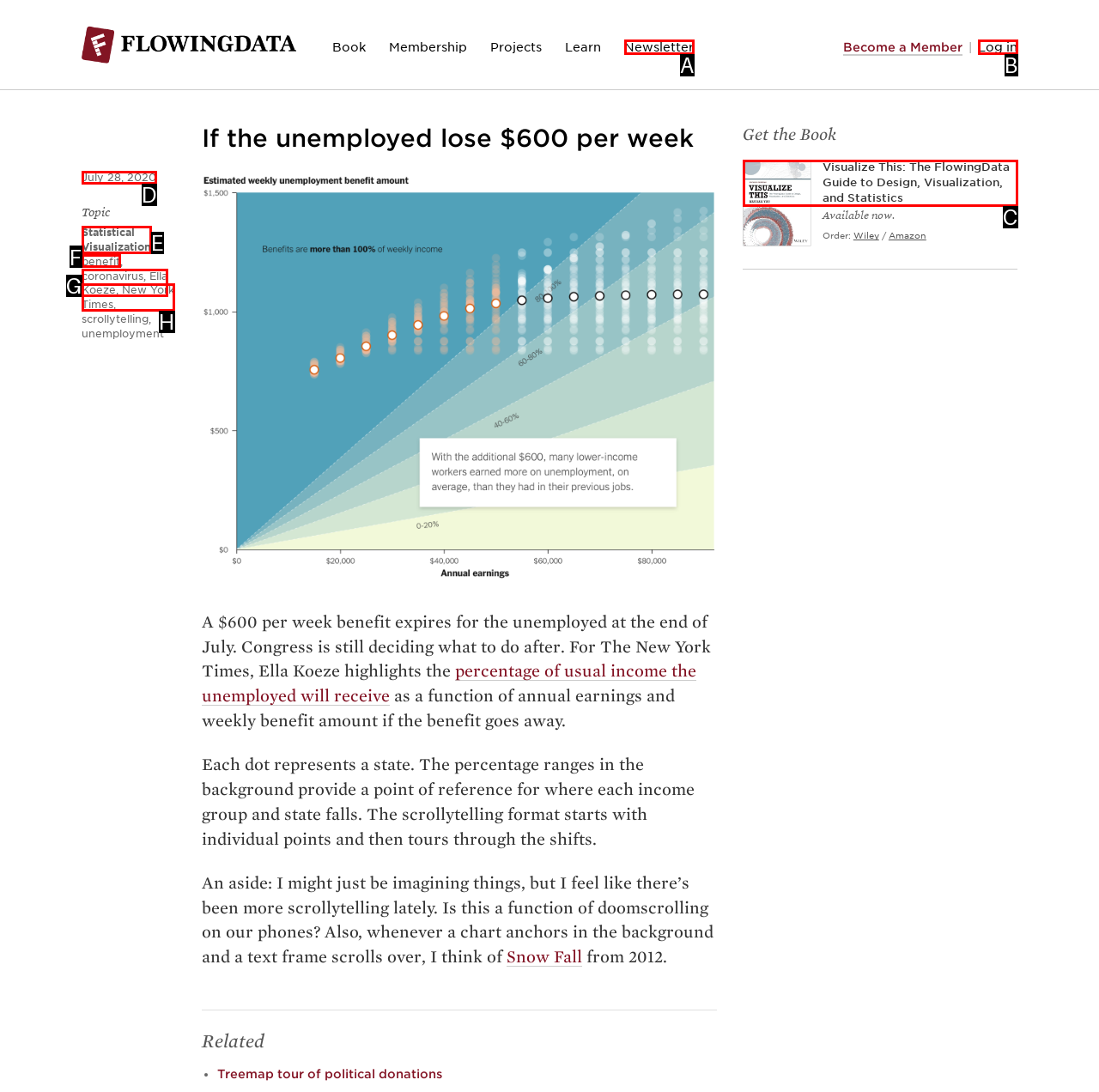Which option aligns with the description: Newsletter? Respond by selecting the correct letter.

A